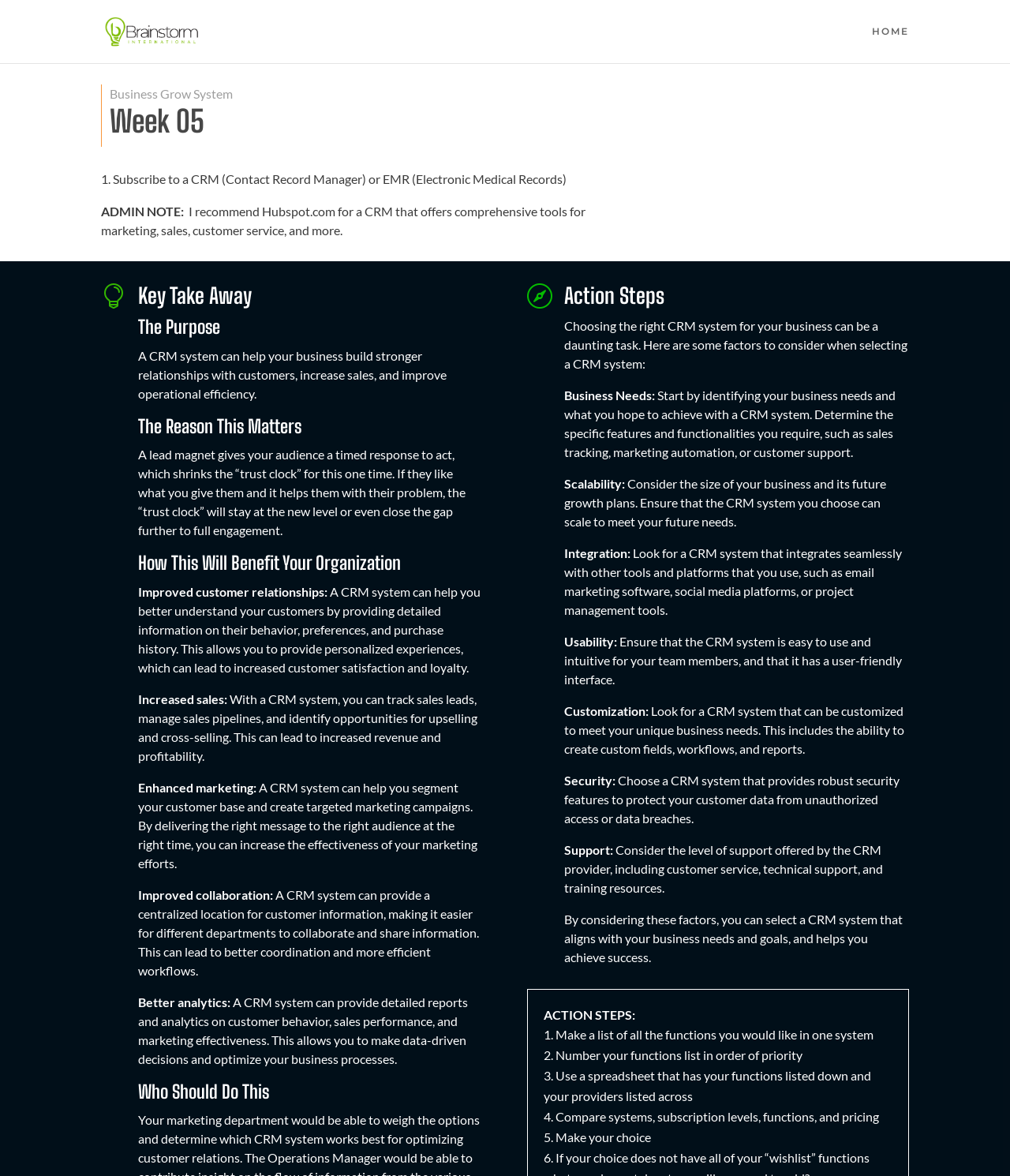Can you look at the image and give a comprehensive answer to the question:
What is the purpose of a CRM system?

According to the webpage, a CRM system can help businesses build stronger relationships with customers, increase sales, and improve operational efficiency. It provides detailed information on customer behavior, preferences, and purchase history, allowing for personalized experiences and increased customer satisfaction and loyalty.